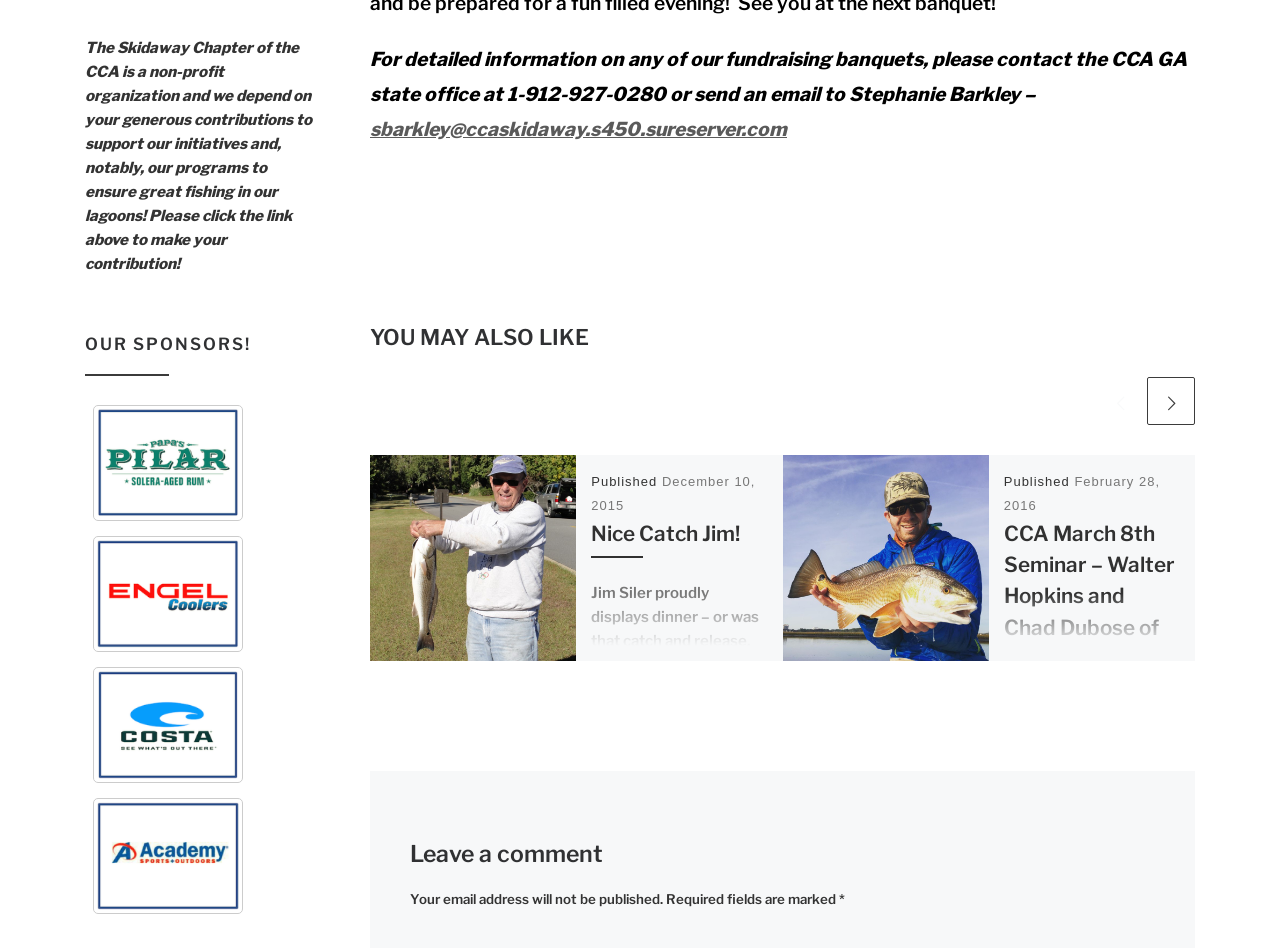Using the element description Costa Sunglasses, predict the bounding box coordinates for the UI element. Provide the coordinates in (top-left x, top-left y, bottom-right x, bottom-right y) format with values ranging from 0 to 1.

[0.072, 0.703, 0.19, 0.826]